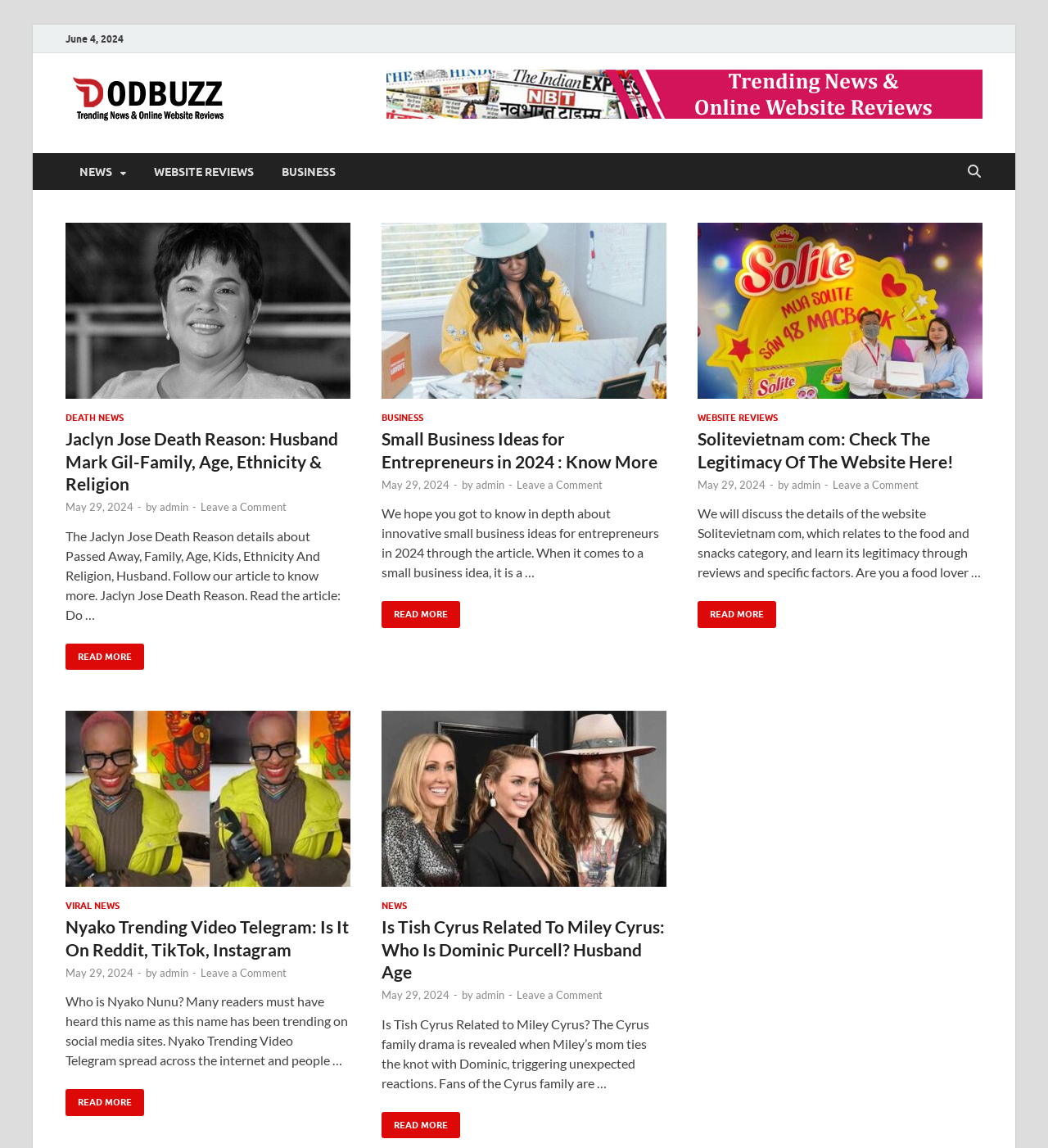Can you specify the bounding box coordinates of the area that needs to be clicked to fulfill the following instruction: "Contact the site manager via email"?

None